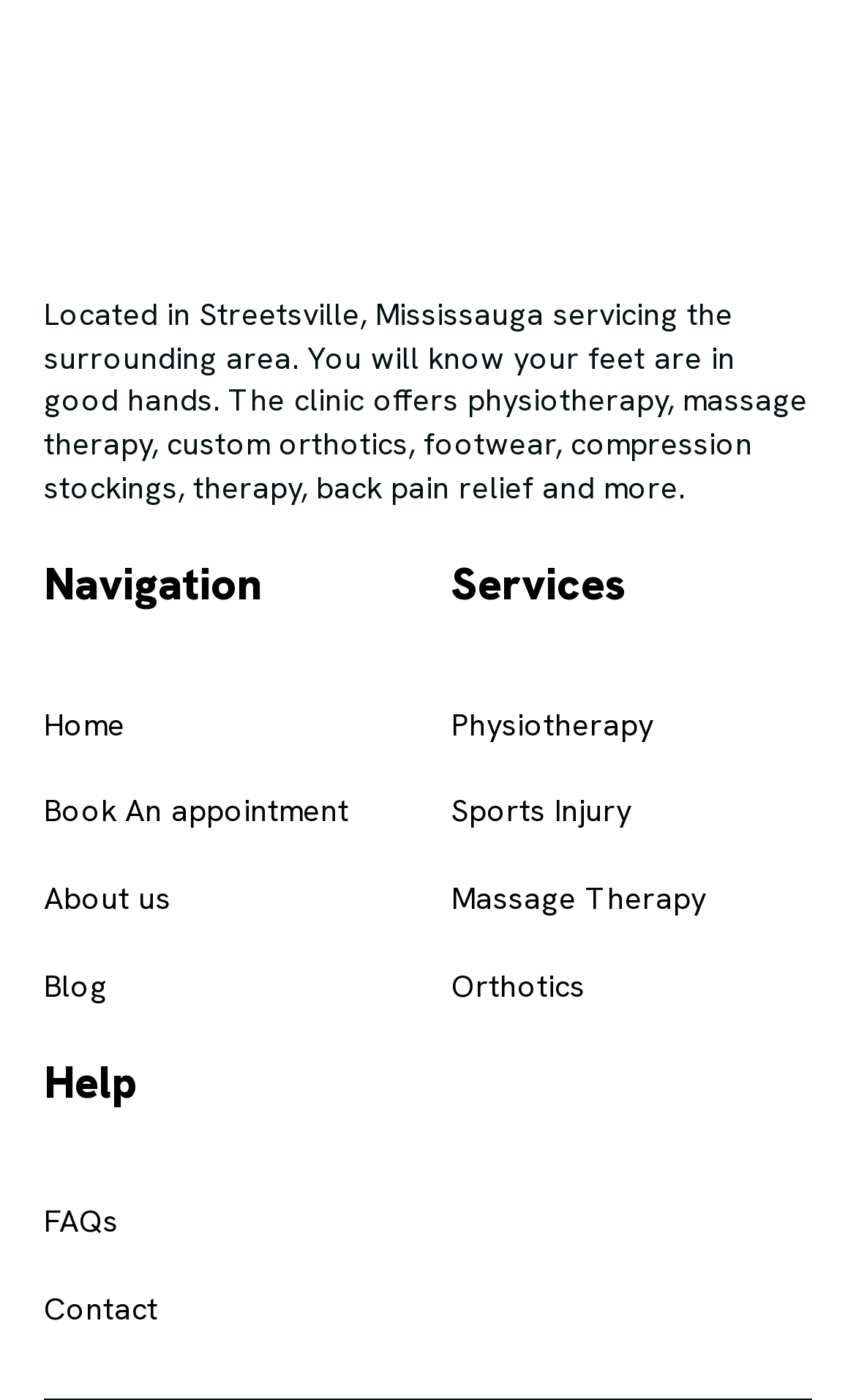What services are offered by the clinic?
Look at the image and respond with a single word or a short phrase.

Physiotherapy, massage therapy, etc.